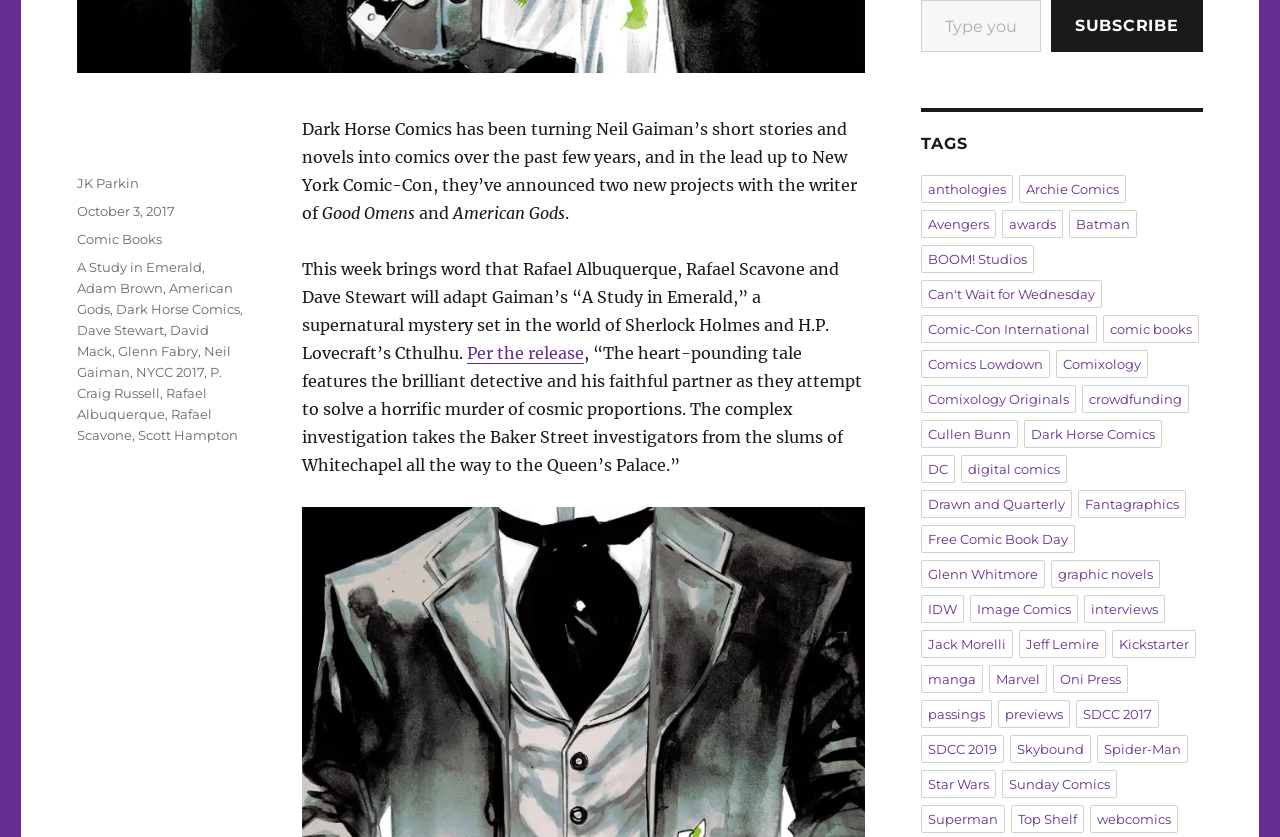What is the title of the comic book being adapted?
Based on the screenshot, give a detailed explanation to answer the question.

I found the title of the comic book by reading the text in the main content section of the webpage, which mentions 'A Study in Emerald' as the title of the comic book being adapted.